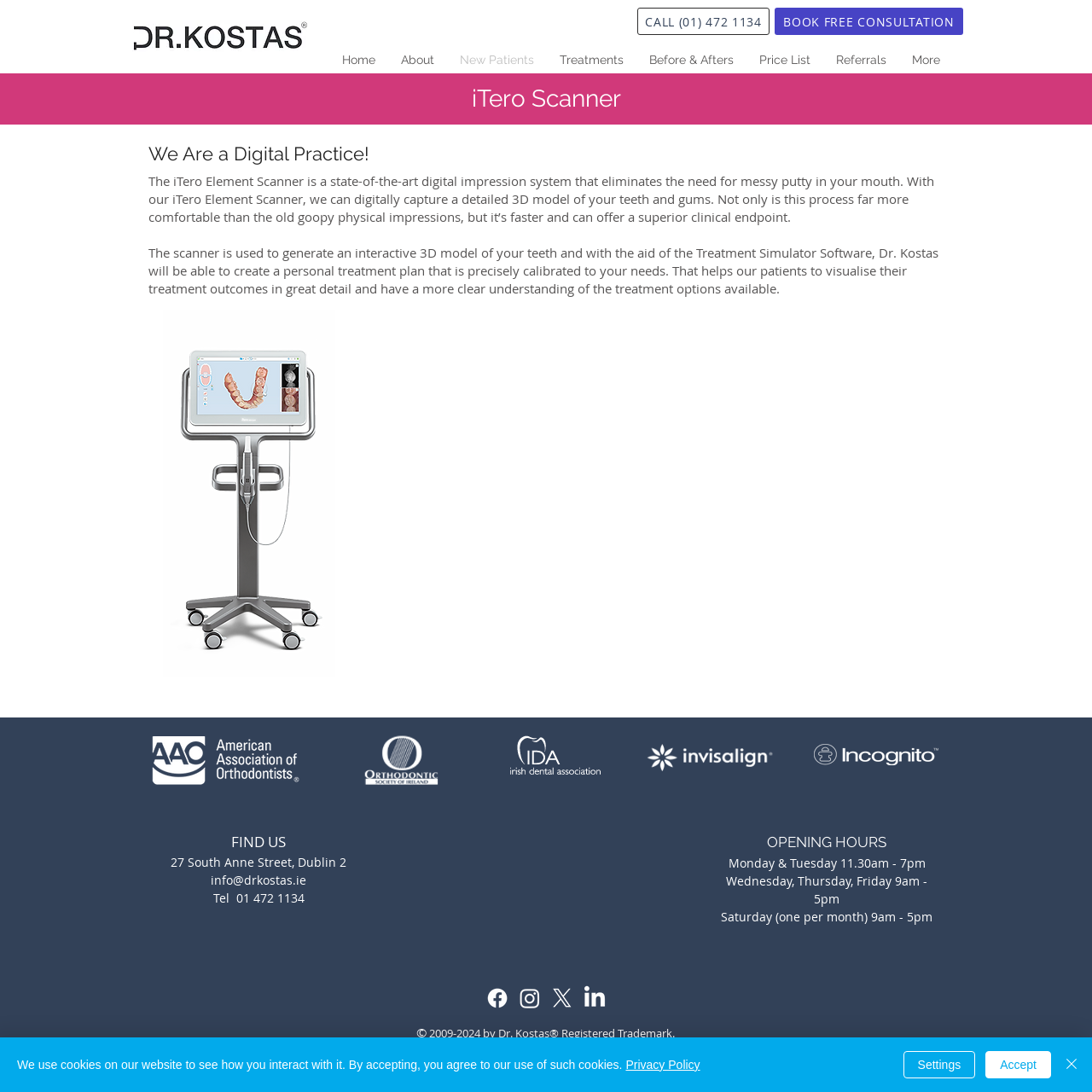Determine the bounding box coordinates of the area to click in order to meet this instruction: "View the iTero scanner image".

[0.149, 0.283, 0.307, 0.62]